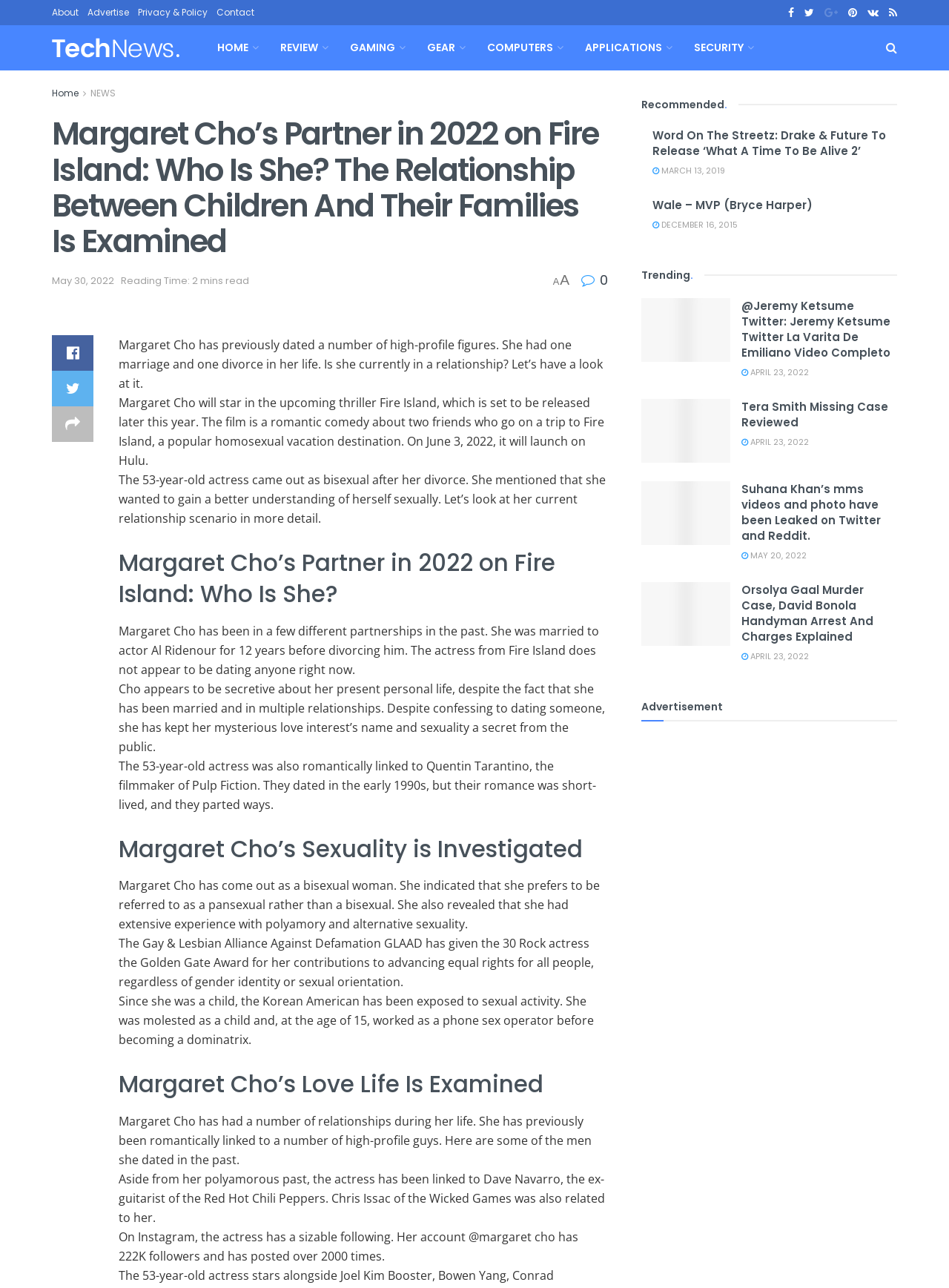Specify the bounding box coordinates of the area that needs to be clicked to achieve the following instruction: "Click on the 'About' link".

[0.055, 0.0, 0.083, 0.02]